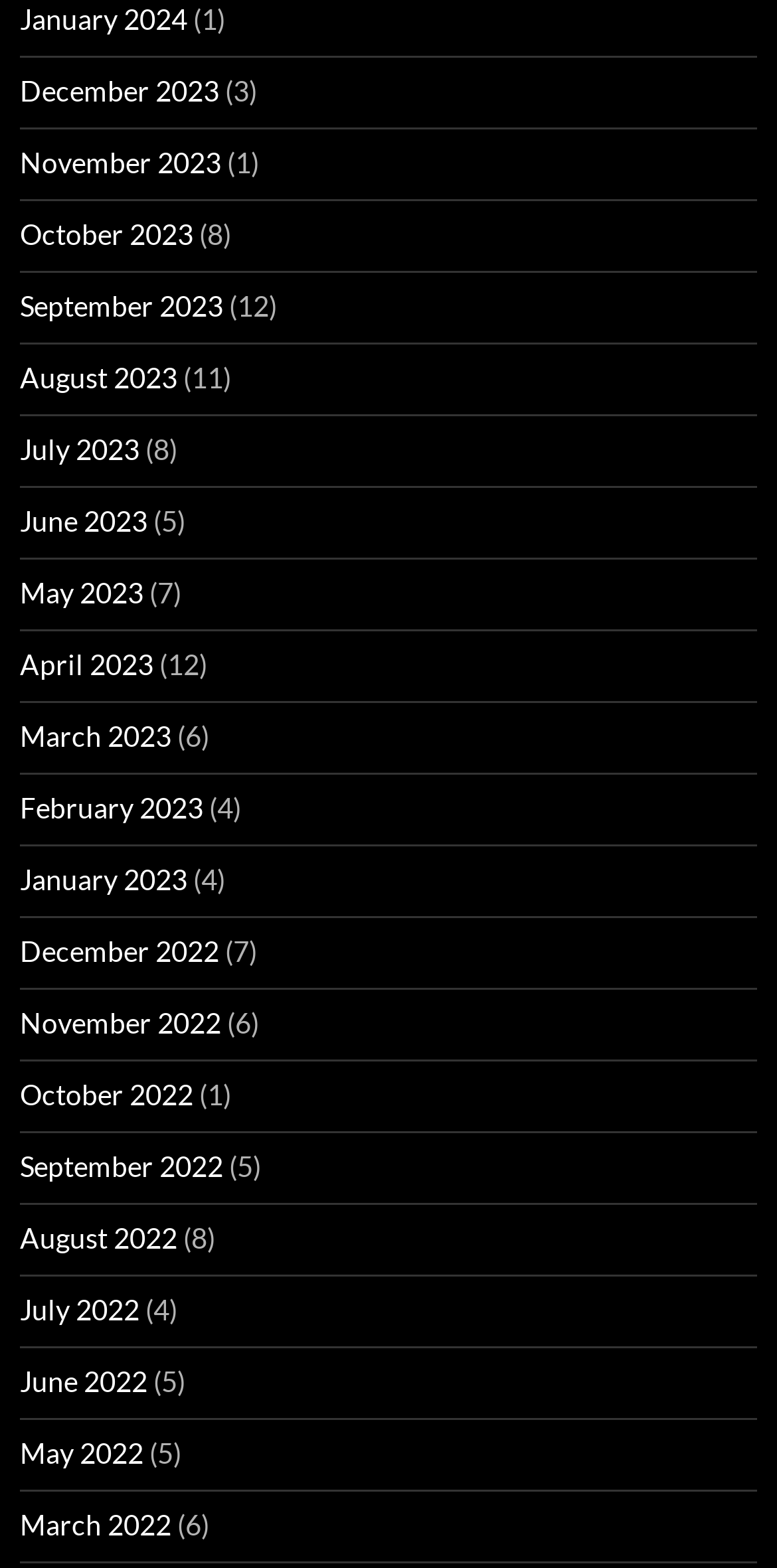Please find the bounding box coordinates of the section that needs to be clicked to achieve this instruction: "View January 2024".

[0.026, 0.001, 0.241, 0.022]